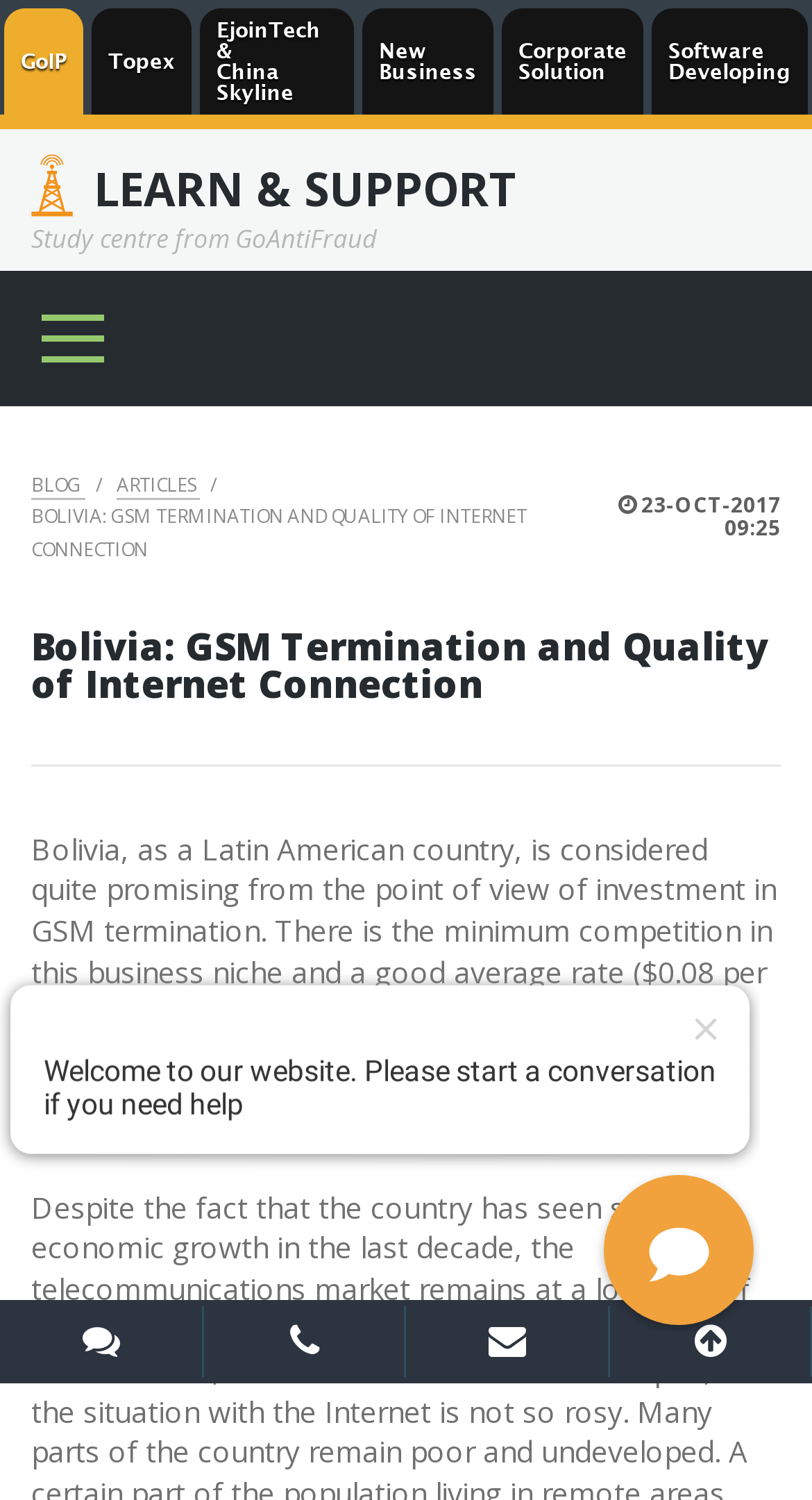Based on the description "New Business", find the bounding box of the specified UI element.

[0.446, 0.006, 0.608, 0.076]